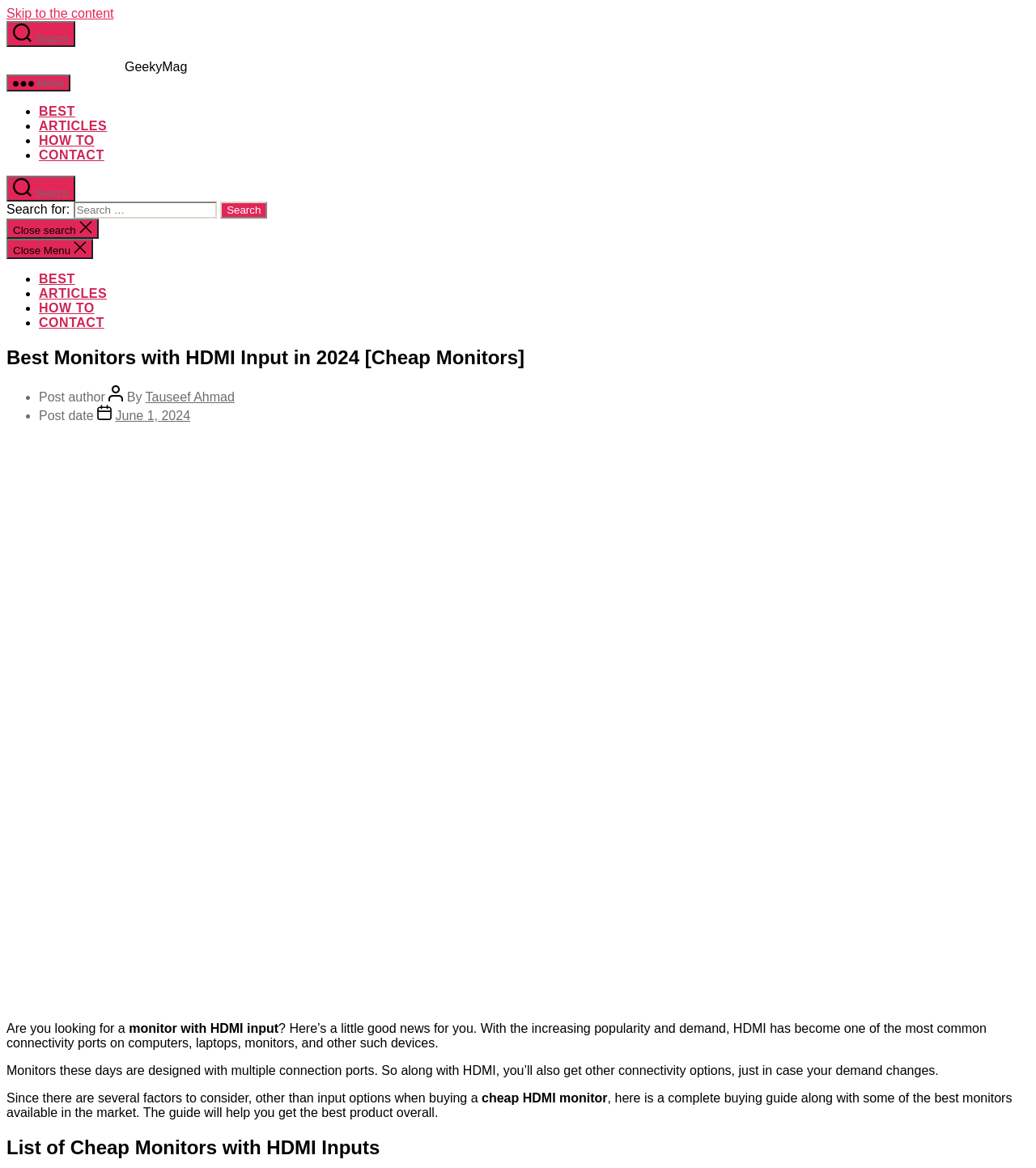What is the website's name?
Please provide a detailed and thorough answer to the question.

The website's name can be found in the top-left corner of the webpage, where the logo 'GeekyMag' is displayed.